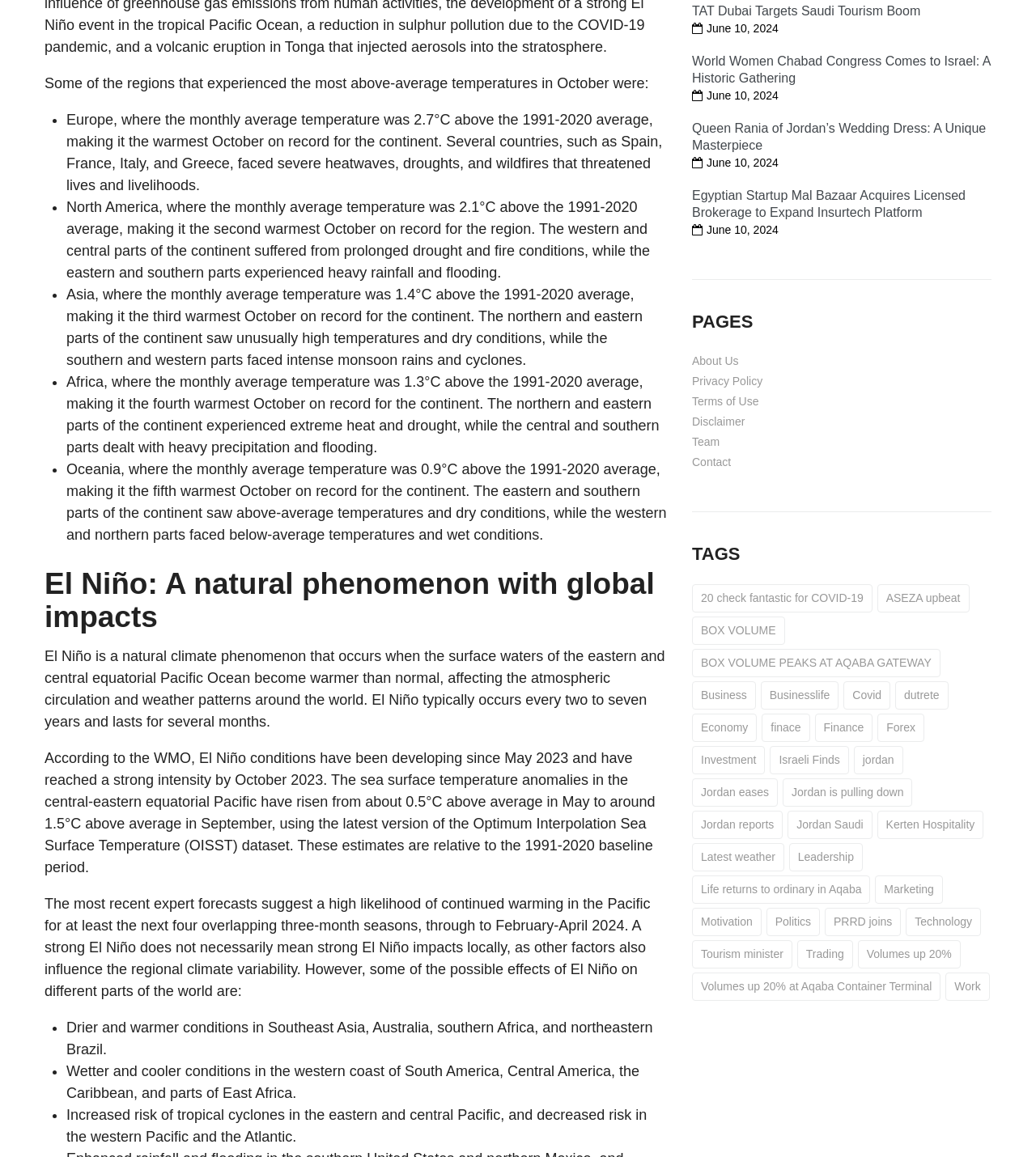What is the predicted impact of El Niño on Southeast Asia?
Give a single word or phrase as your answer by examining the image.

Drier and warmer conditions